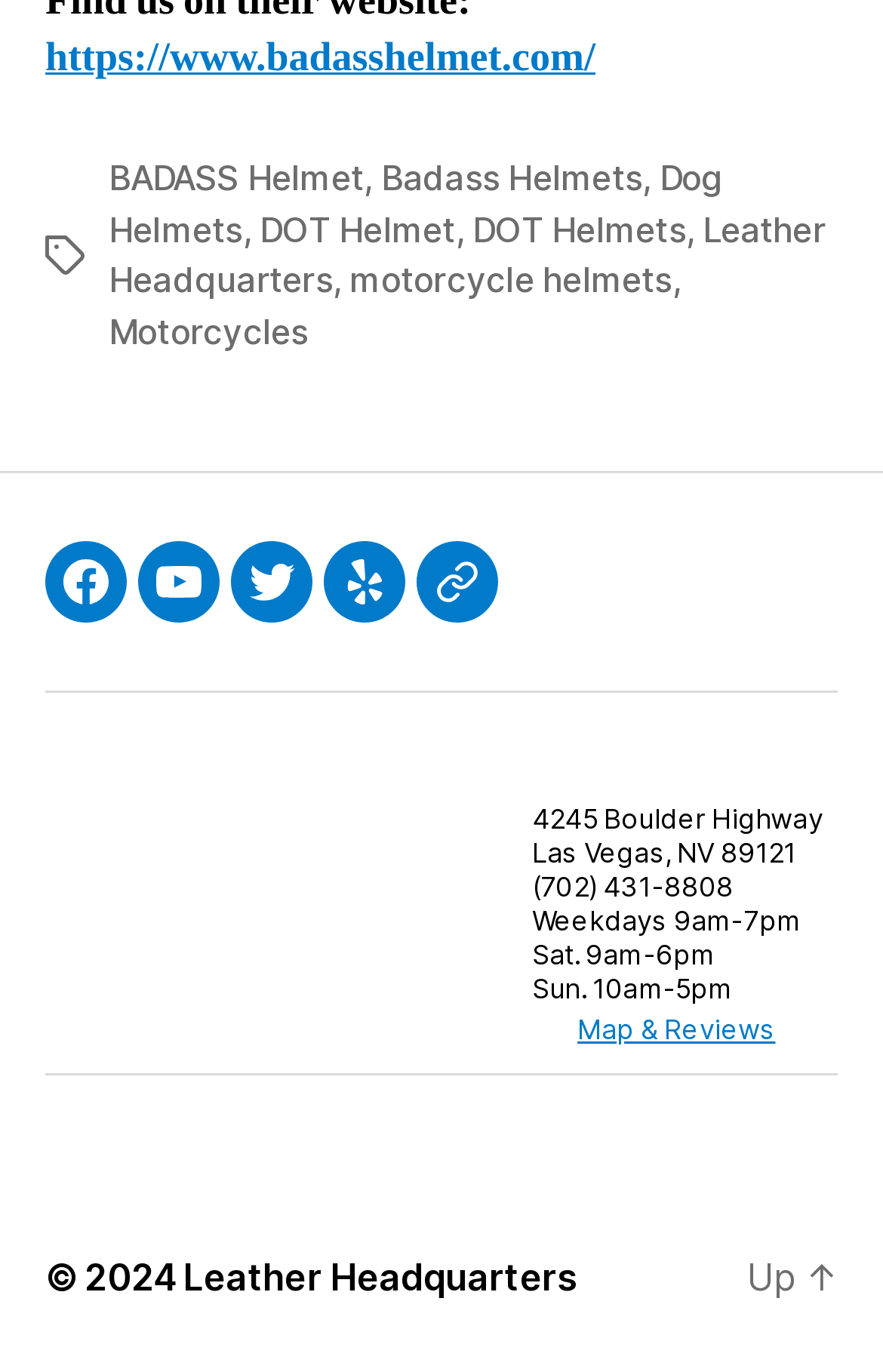Please give a short response to the question using one word or a phrase:
What is the phone number of Leather Headquarters?

(702) 431-8808